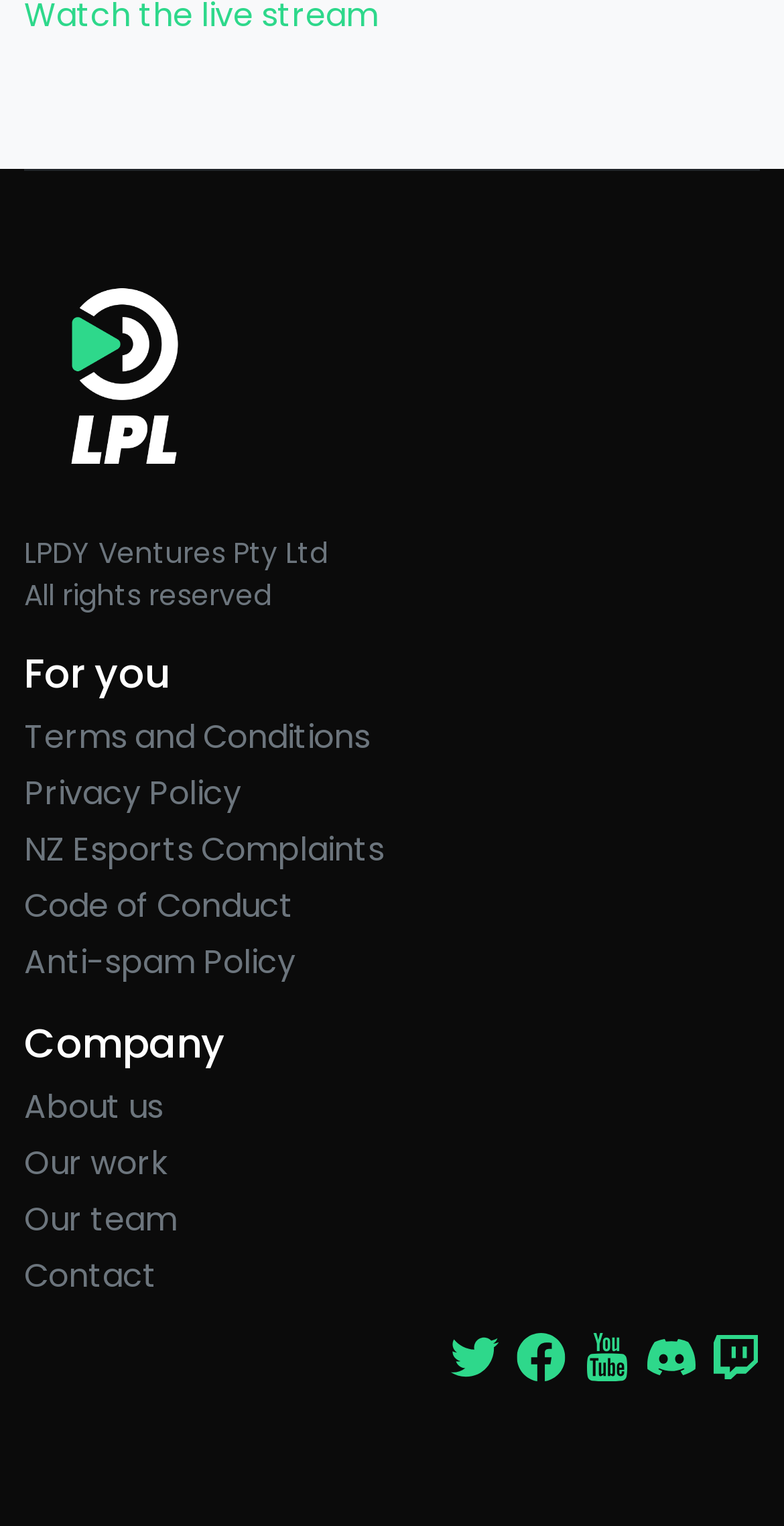Could you specify the bounding box coordinates for the clickable section to complete the following instruction: "Learn about the company"?

[0.031, 0.667, 0.969, 0.699]